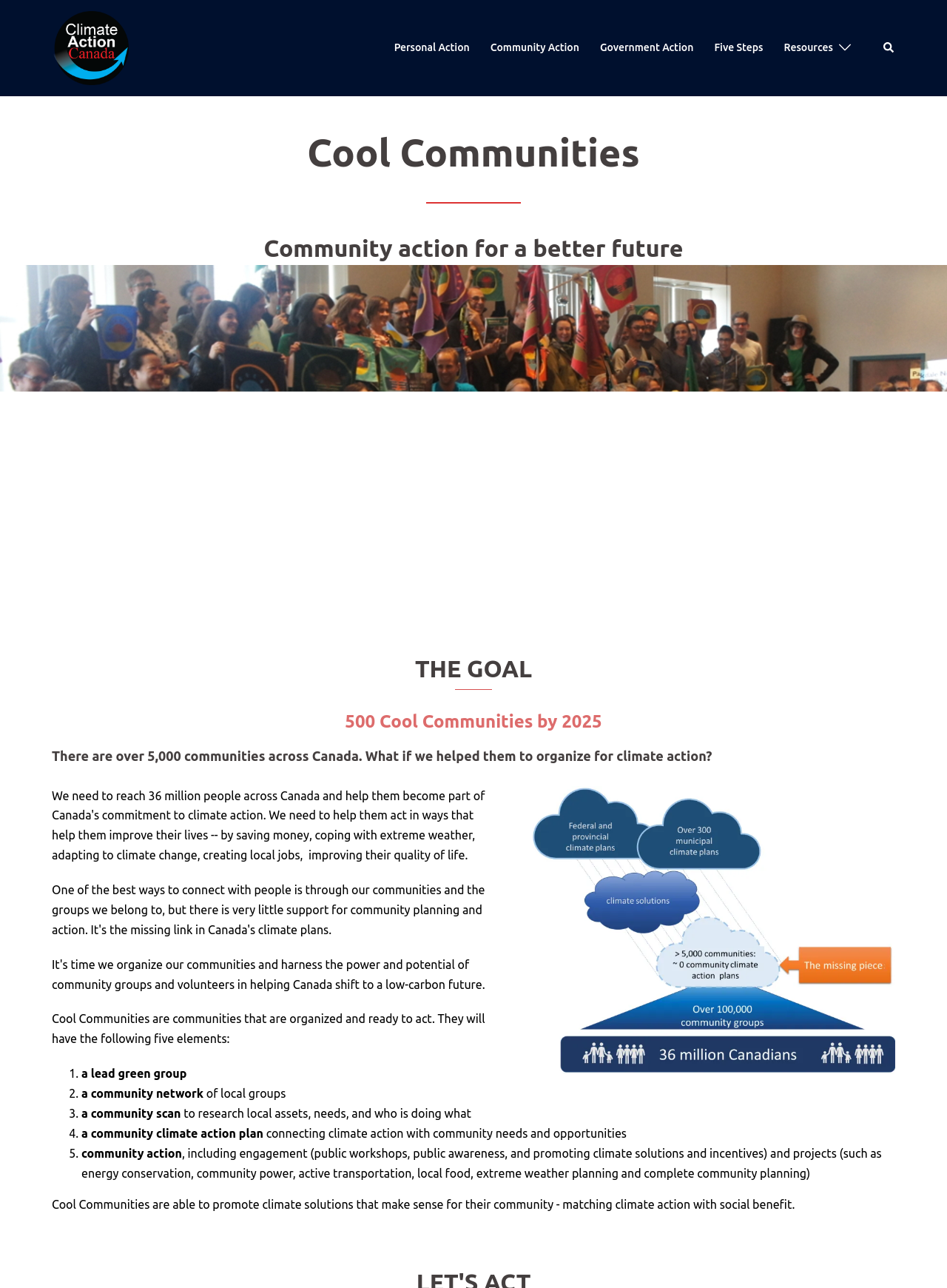Please find the bounding box coordinates for the clickable element needed to perform this instruction: "Click on Climate Action Canada".

[0.055, 0.031, 0.136, 0.041]